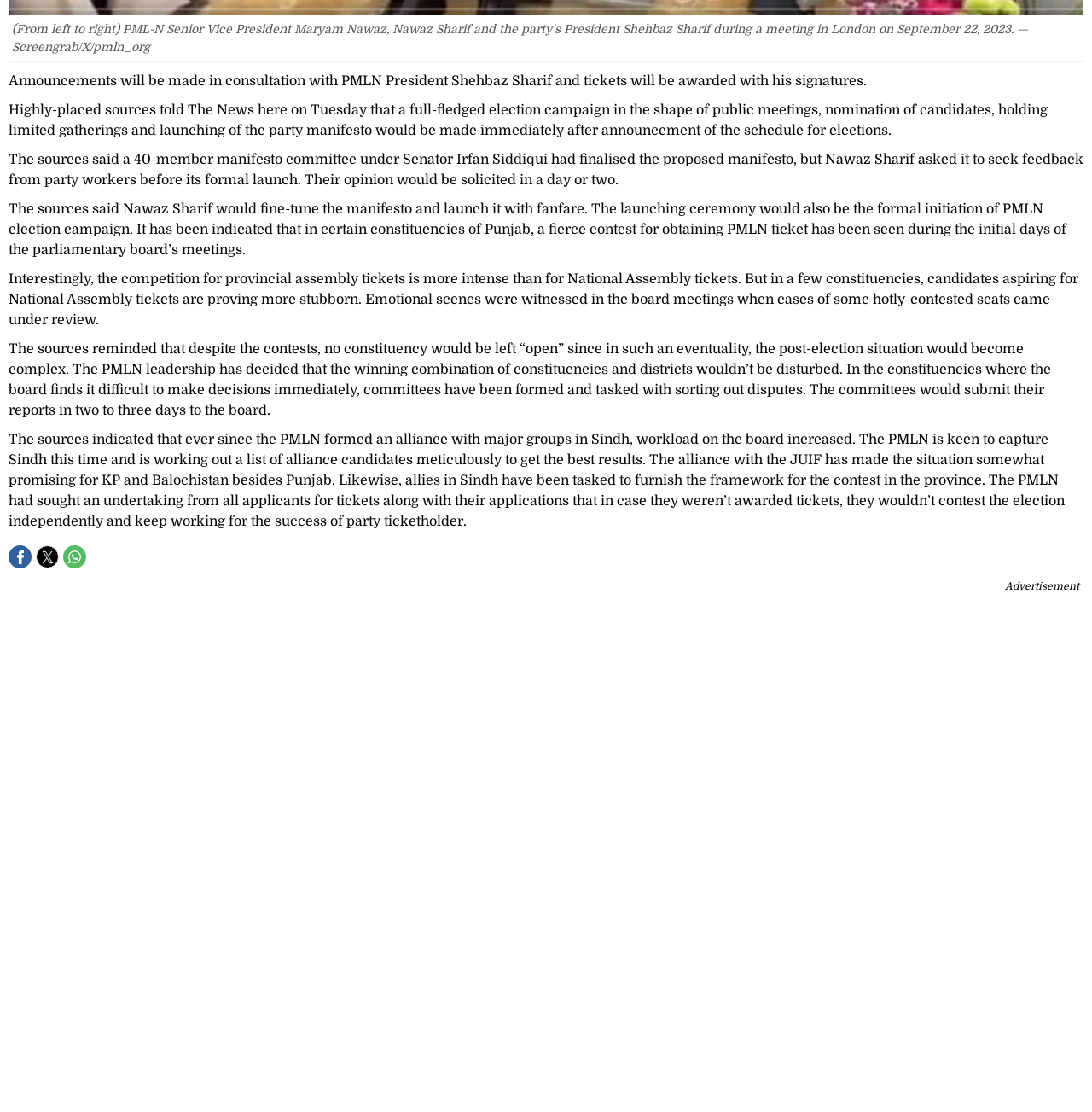Using the details in the image, give a detailed response to the question below:
What is required from applicants for tickets?

The answer can be found in the eighth StaticText element, which mentions 'The PMLN had sought an undertaking from all applicants for tickets along with their applications that in case they weren’t awarded tickets, they wouldn’t contest the election independently and keep working for the success of party ticketholder.'